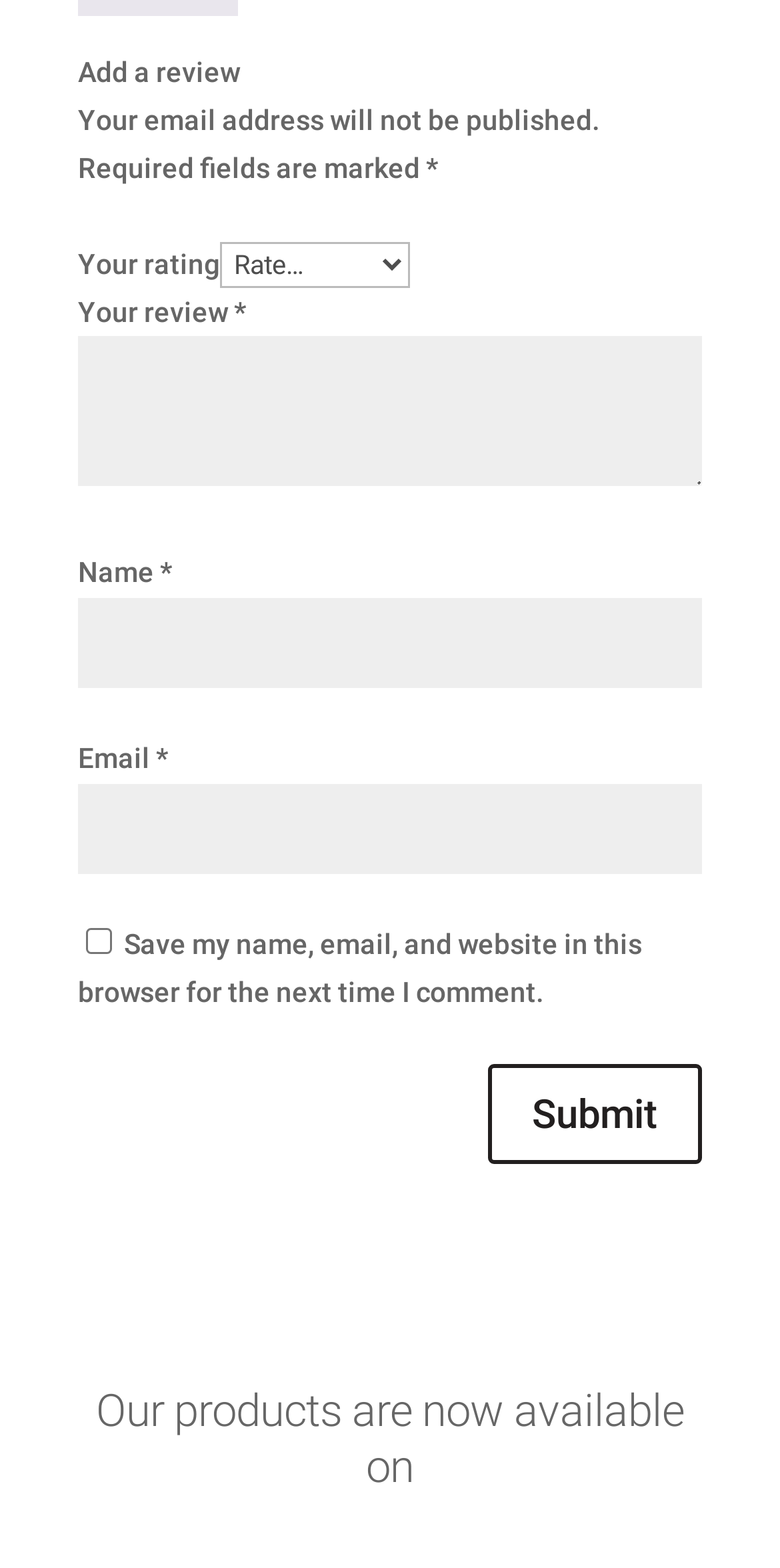What is mentioned as being available on another platform?
Give a comprehensive and detailed explanation for the question.

The webpage mentions that 'Our products are now available on' another platform, although the specific platform is not specified. This suggests that the products being reviewed are available on multiple platforms.